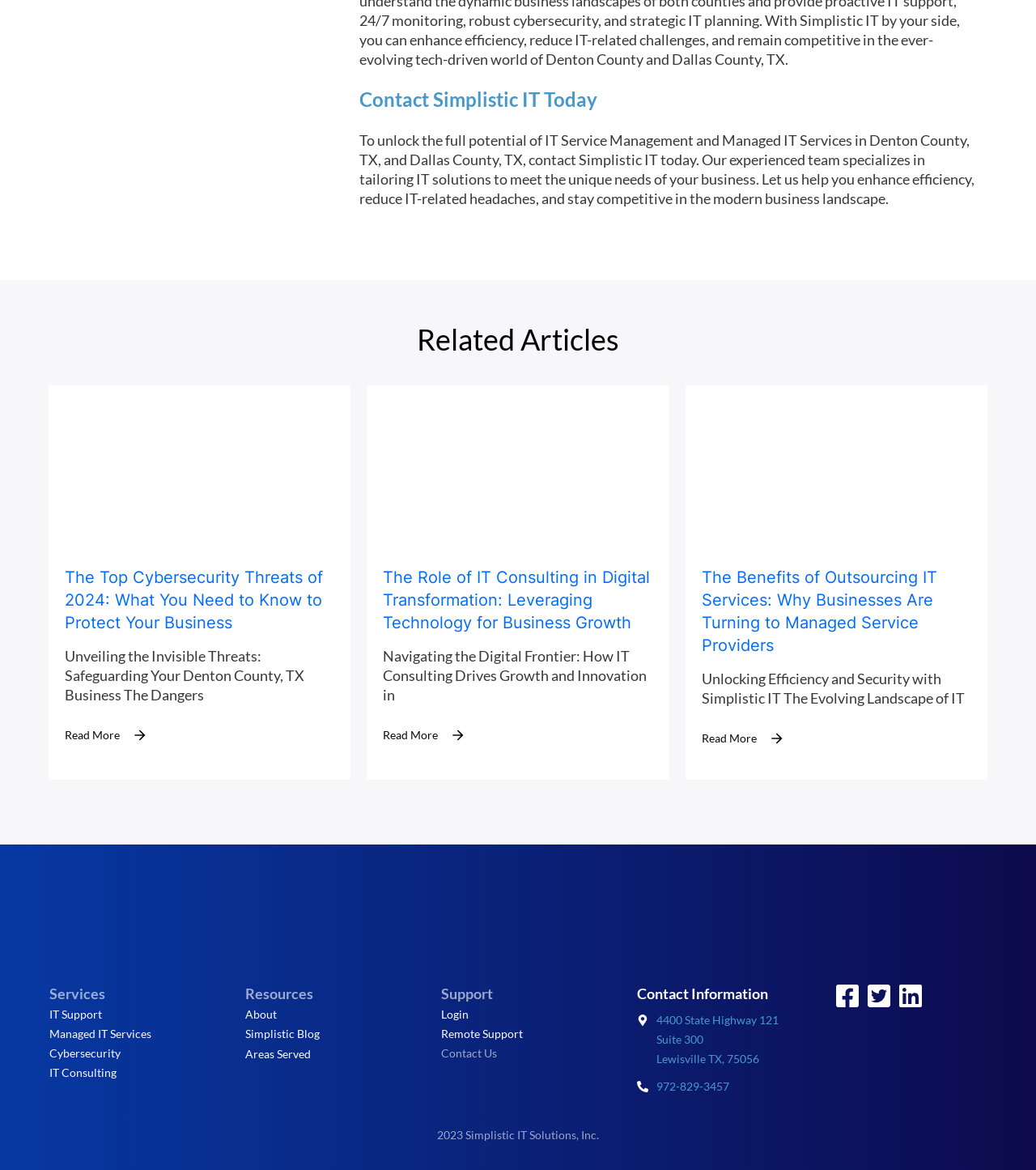Please look at the image and answer the question with a detailed explanation: What type of business is Simplistic IT?

The webpage describes Simplistic IT as a company that provides IT services, including IT support, managed IT services, cybersecurity, and IT consulting, indicating that it is a business that specializes in IT consulting and services.